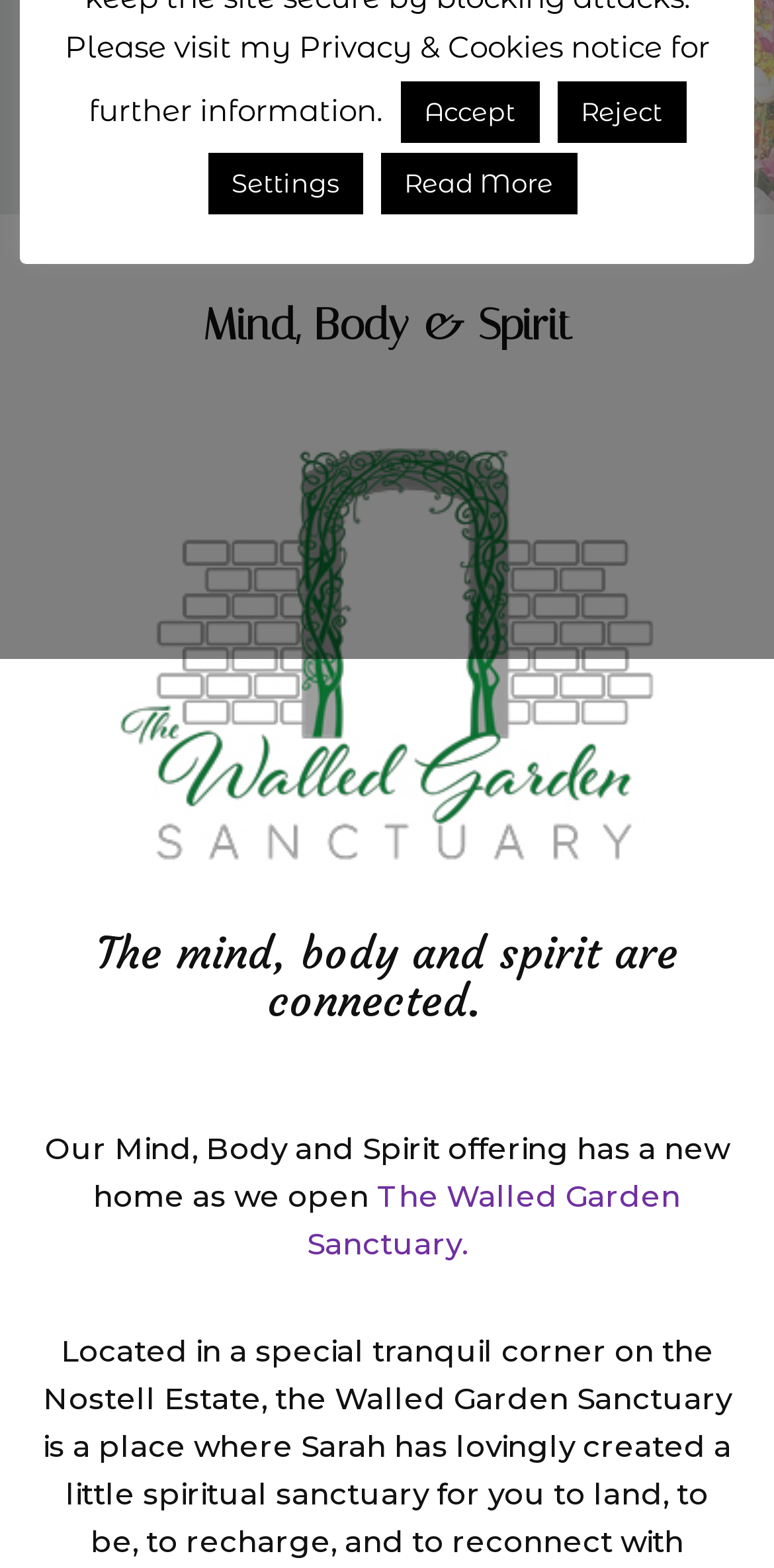Identify and provide the bounding box coordinates of the UI element described: "Accept". The coordinates should be formatted as [left, top, right, bottom], with each number being a float between 0 and 1.

[0.517, 0.052, 0.696, 0.091]